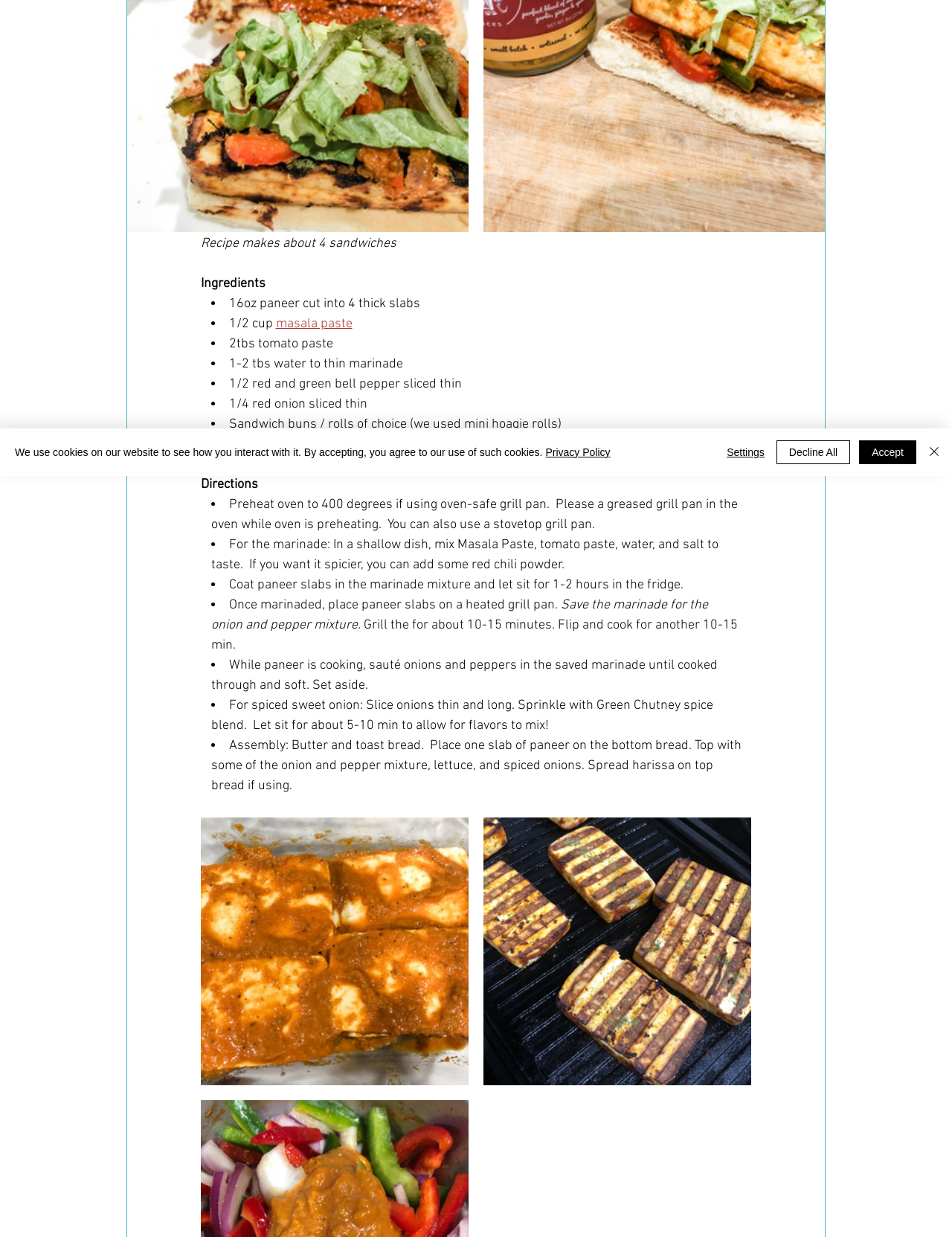Find the bounding box coordinates for the HTML element described in this sentence: "Decline All". Provide the coordinates as four float numbers between 0 and 1, in the format [left, top, right, bottom].

[0.815, 0.356, 0.893, 0.375]